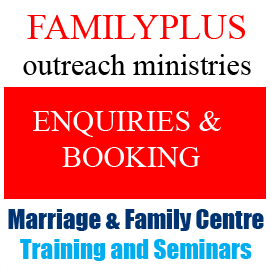Using the details from the image, please elaborate on the following question: What is the focus of the 'Marriage & Family Centre'?

The 'Marriage & Family Centre' is presented at the bottom of the image, and its focus is on providing educational opportunities aimed at strengthening familial bonds and enhancing marriage education through targeted training and seminars.